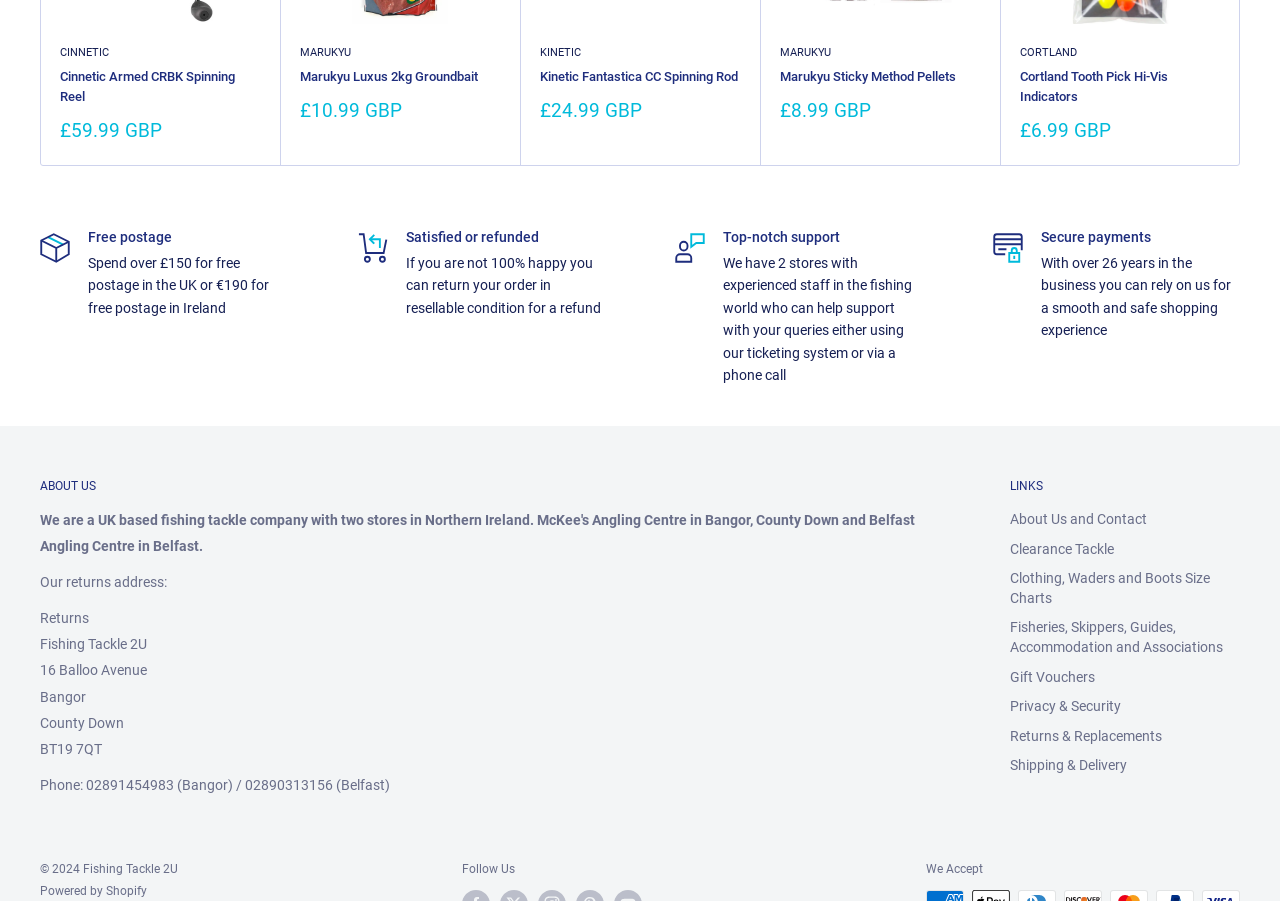Could you determine the bounding box coordinates of the clickable element to complete the instruction: "Click on the 'CINNETIC' link"? Provide the coordinates as four float numbers between 0 and 1, i.e., [left, top, right, bottom].

[0.047, 0.049, 0.203, 0.068]